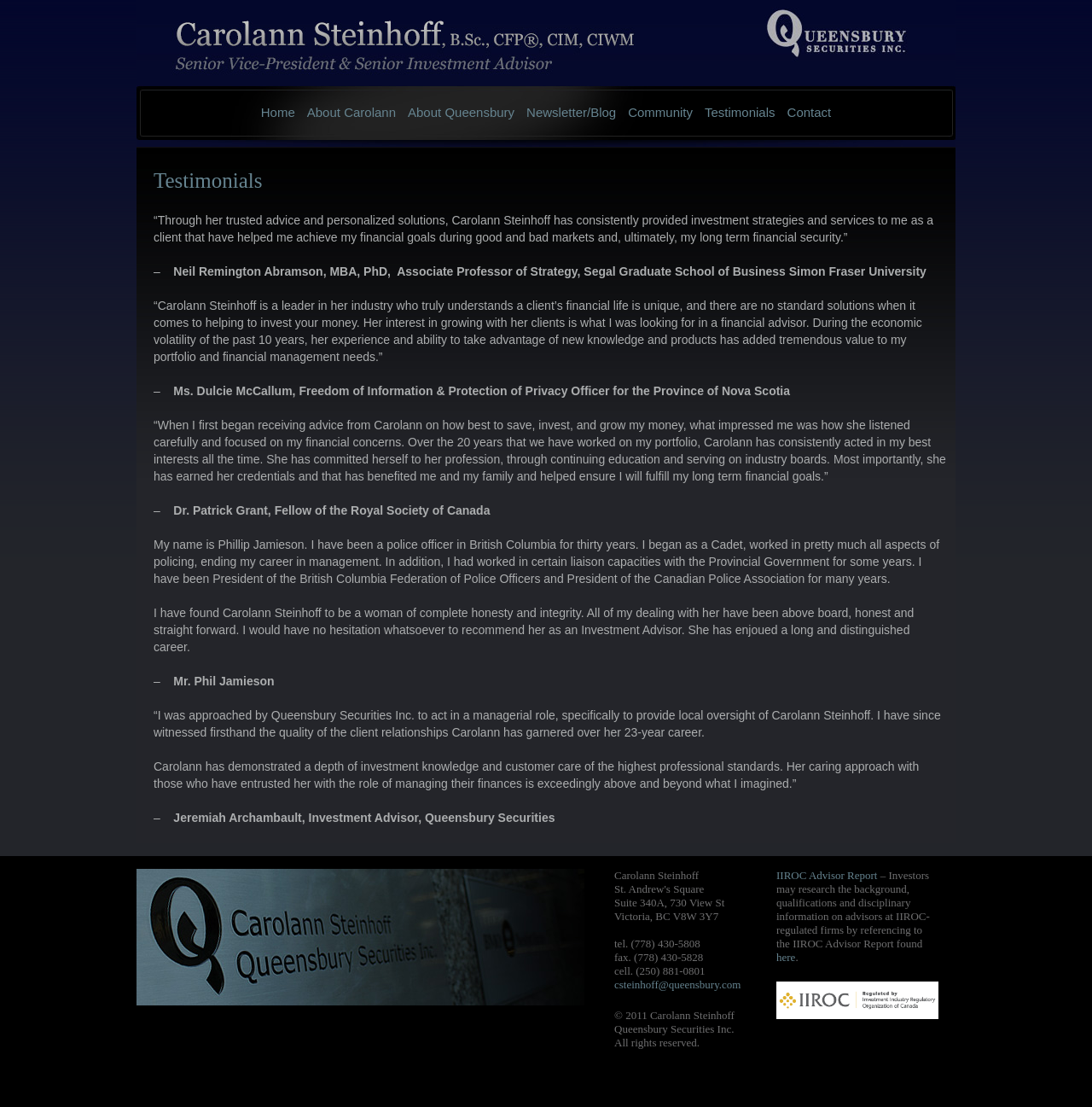Identify the bounding box coordinates of the section to be clicked to complete the task described by the following instruction: "Click on the 'Home' link". The coordinates should be four float numbers between 0 and 1, formatted as [left, top, right, bottom].

[0.233, 0.081, 0.276, 0.123]